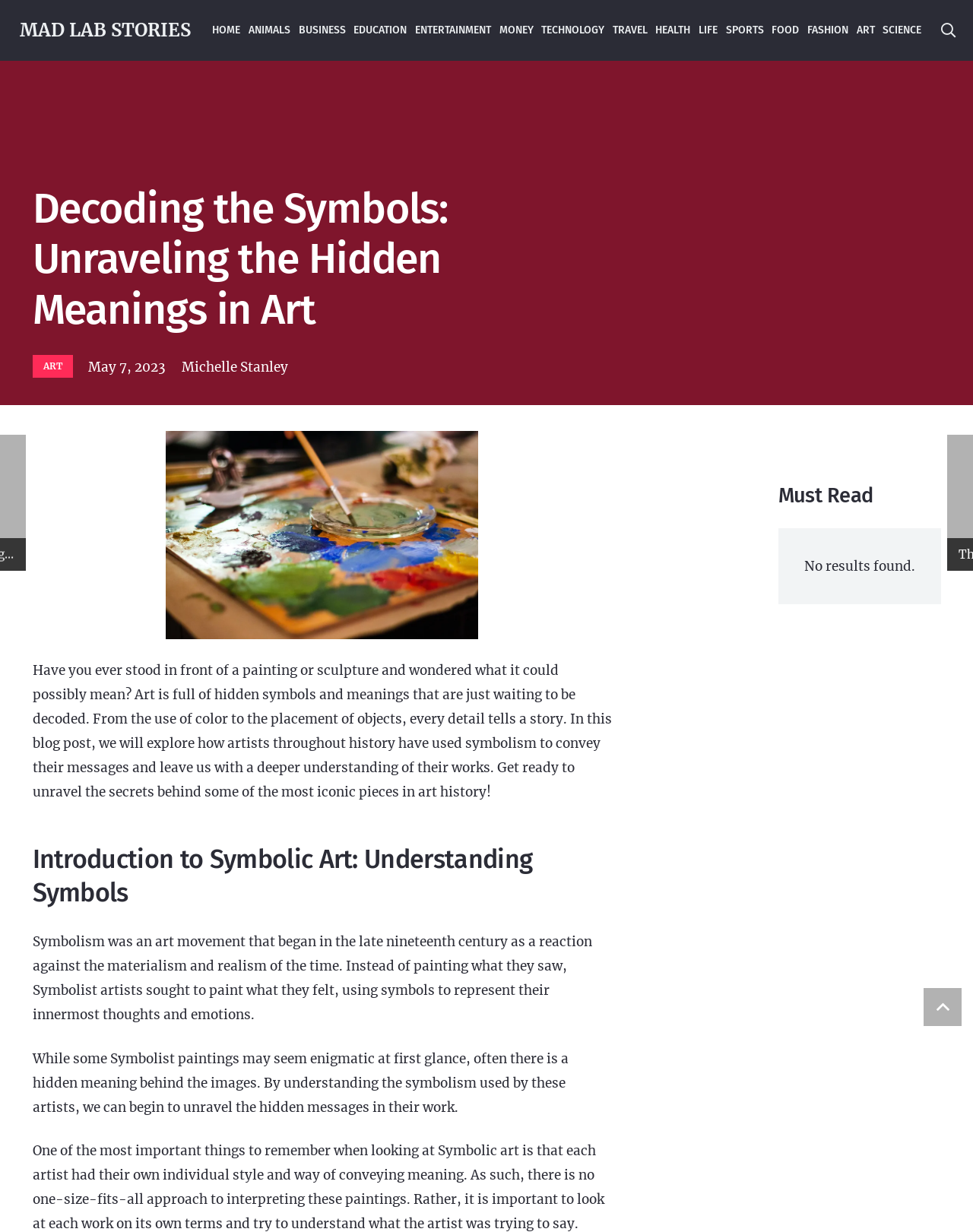Answer the question below in one word or phrase:
When was the article published?

May 7, 2023